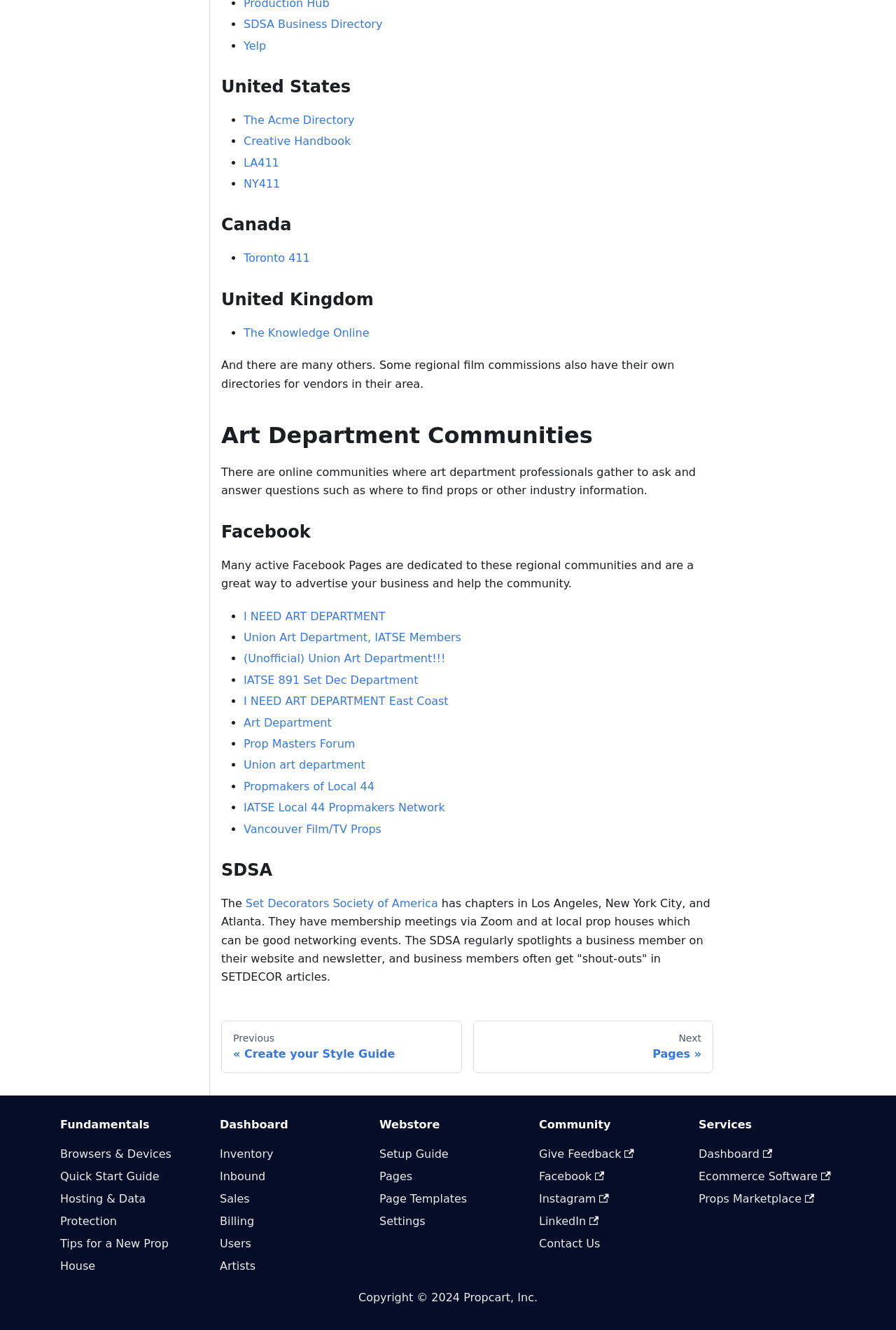What is the name of the society for set decorators?
Answer the question with detailed information derived from the image.

The webpage mentions that the Set Decorators Society of America (SDSA) has chapters in Los Angeles, New York City, and Atlanta. They have membership meetings via Zoom and at local prop houses which can be good networking events.